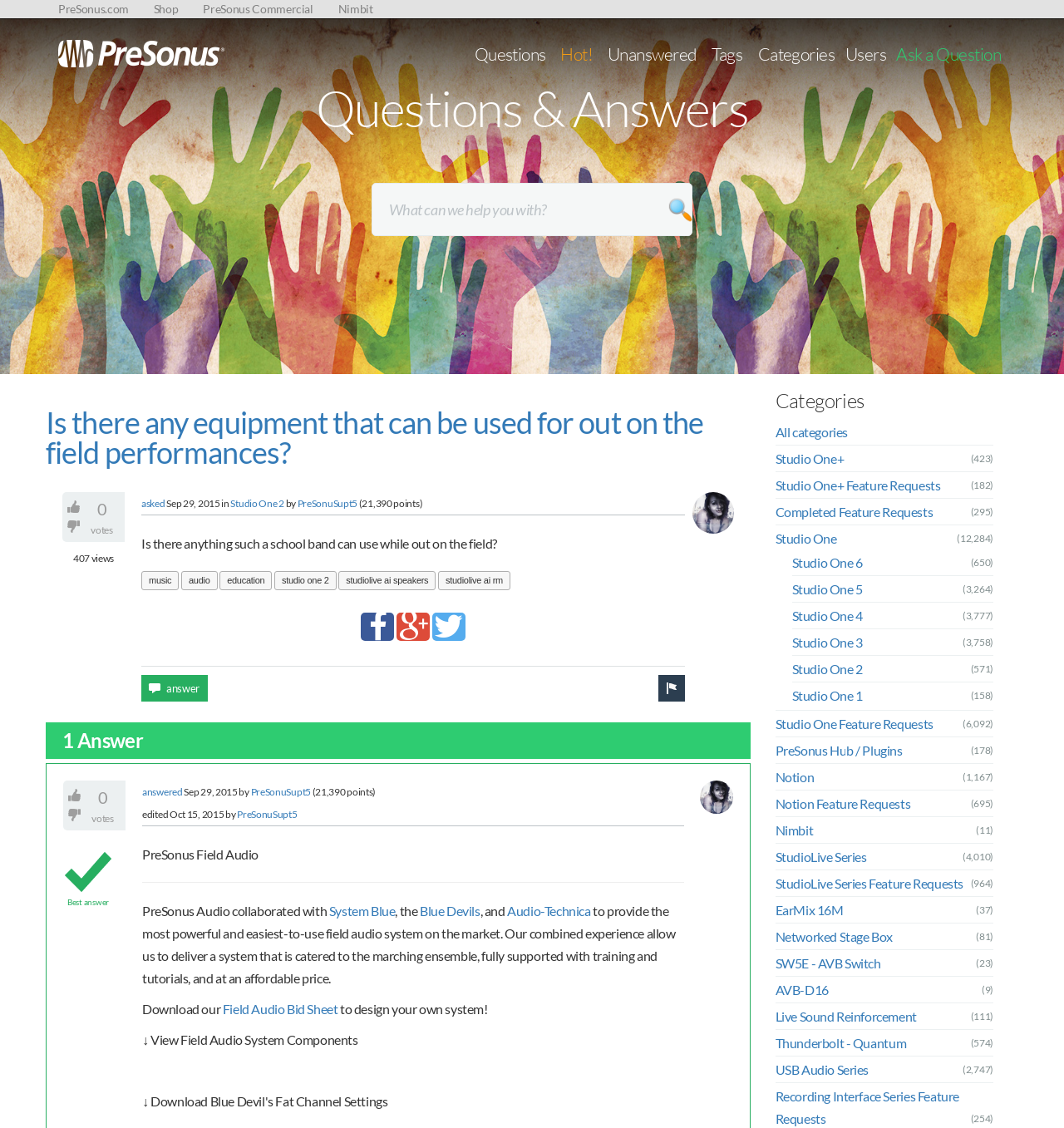Provide a brief response to the question below using a single word or phrase: 
What is the purpose of the system being described?

To provide field audio for marching ensembles